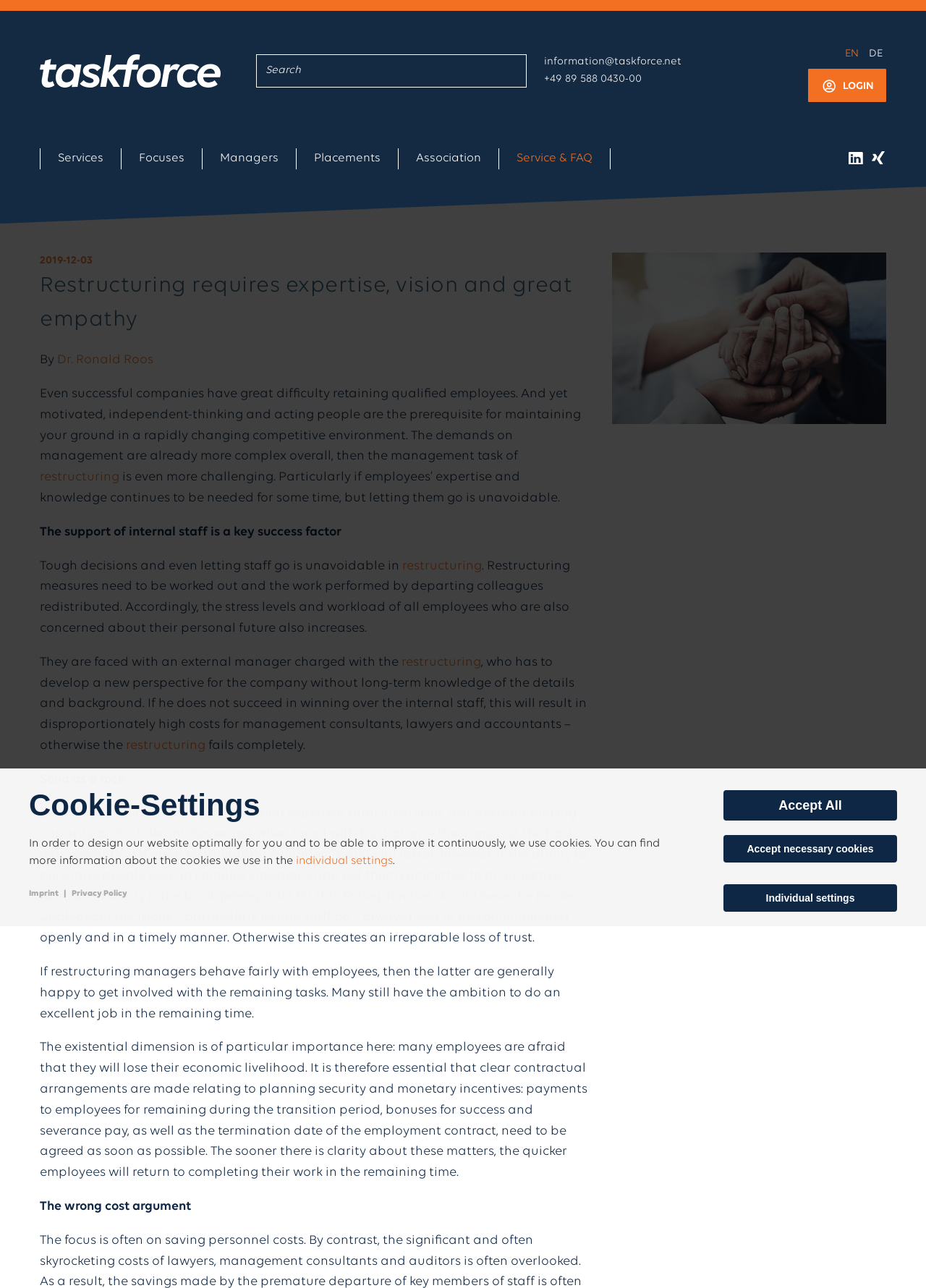Provide your answer to the question using just one word or phrase: What is the purpose of the 'Cookie-Settings' section?

To manage cookies